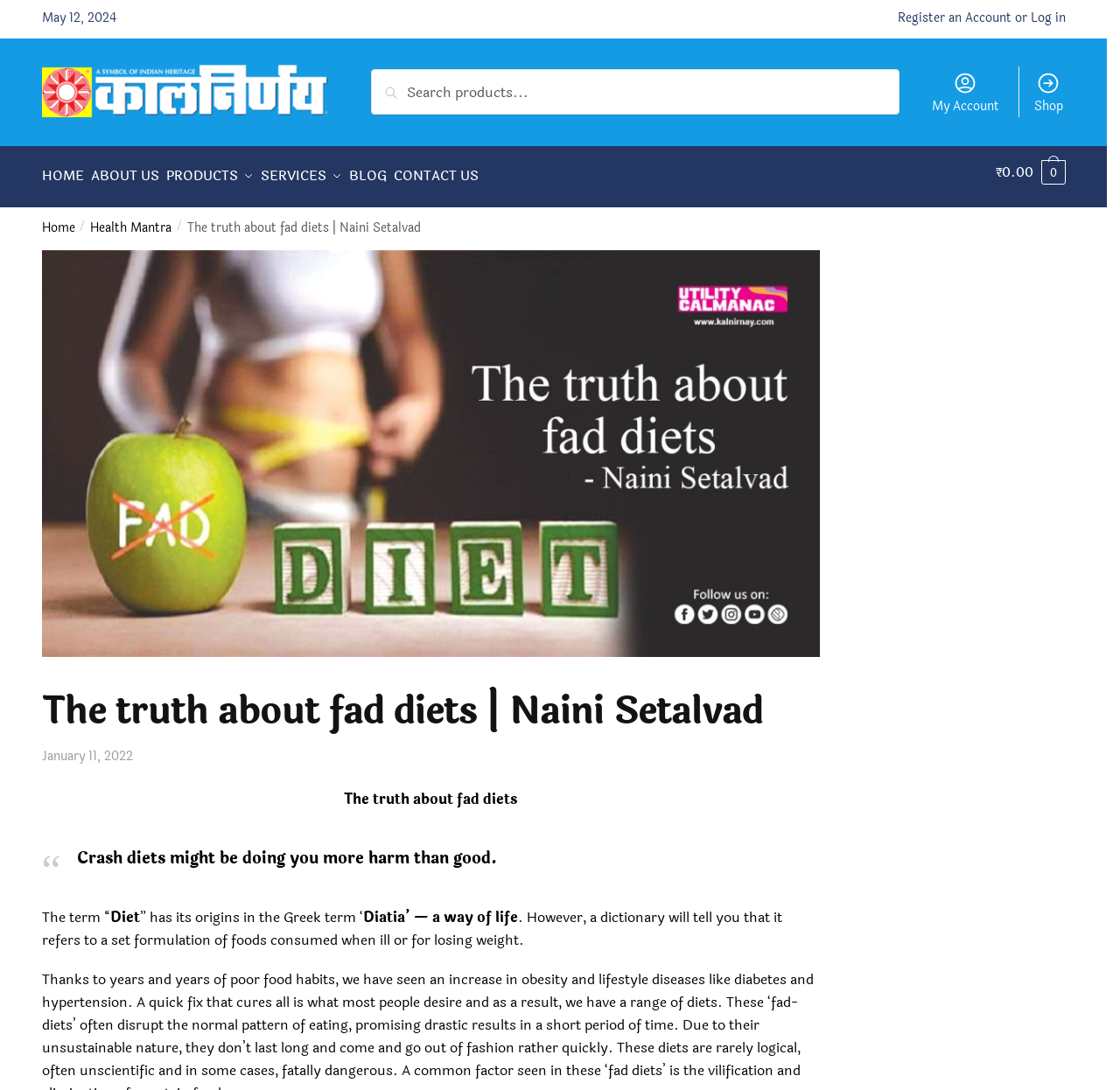Can you find the bounding box coordinates for the element that needs to be clicked to execute this instruction: "Register an Account or Log in"? The coordinates should be given as four float numbers between 0 and 1, i.e., [left, top, right, bottom].

[0.801, 0.008, 0.951, 0.025]